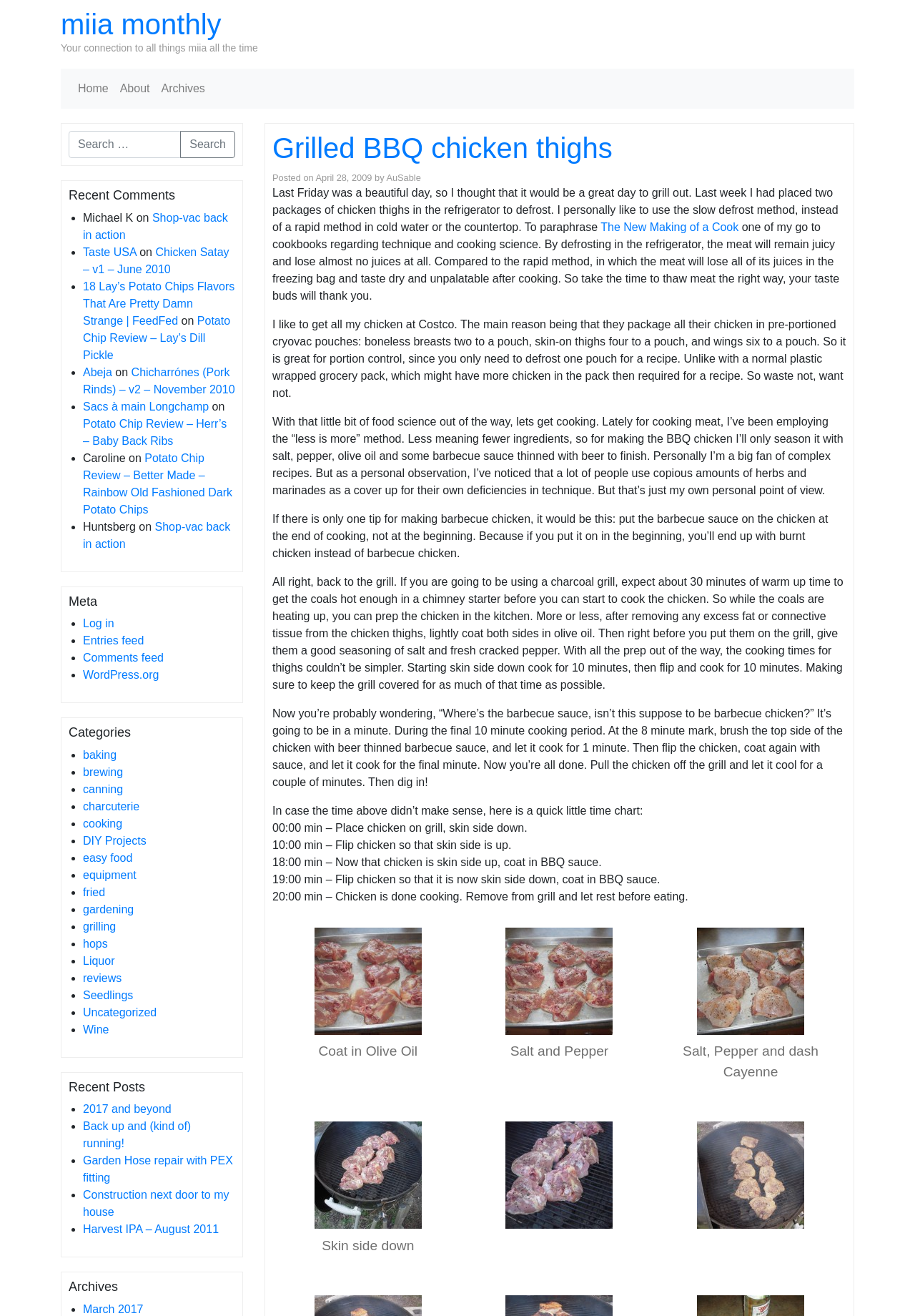Answer the question with a brief word or phrase:
How many links are there in the Meta section?

5